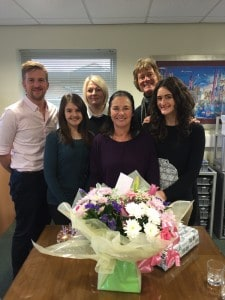Describe all elements and aspects of the image.

In this heartfelt image, a group of six individuals gathers together in an office setting, surrounding a beautifully arranged bouquet of flowers placed on a table. The flowers, bursting with colors, include various blooms and are wrapped in delicate paper, showcasing a thoughtful gesture, likely in celebration or appreciation for one of their own. The central figure, a woman with a beaming smile, is clearly the focus of the occasion, flanked by colleagues who appear joyful and engaged. Each person is dressed in casual office attire, suggesting a warm and friendly workplace atmosphere. This moment captures the essence of camaraderie and celebration, perhaps marking a special event such as a birthday or a work anniversary within Hurst Green Plastics, reflecting a culture of recognition and support among team members.